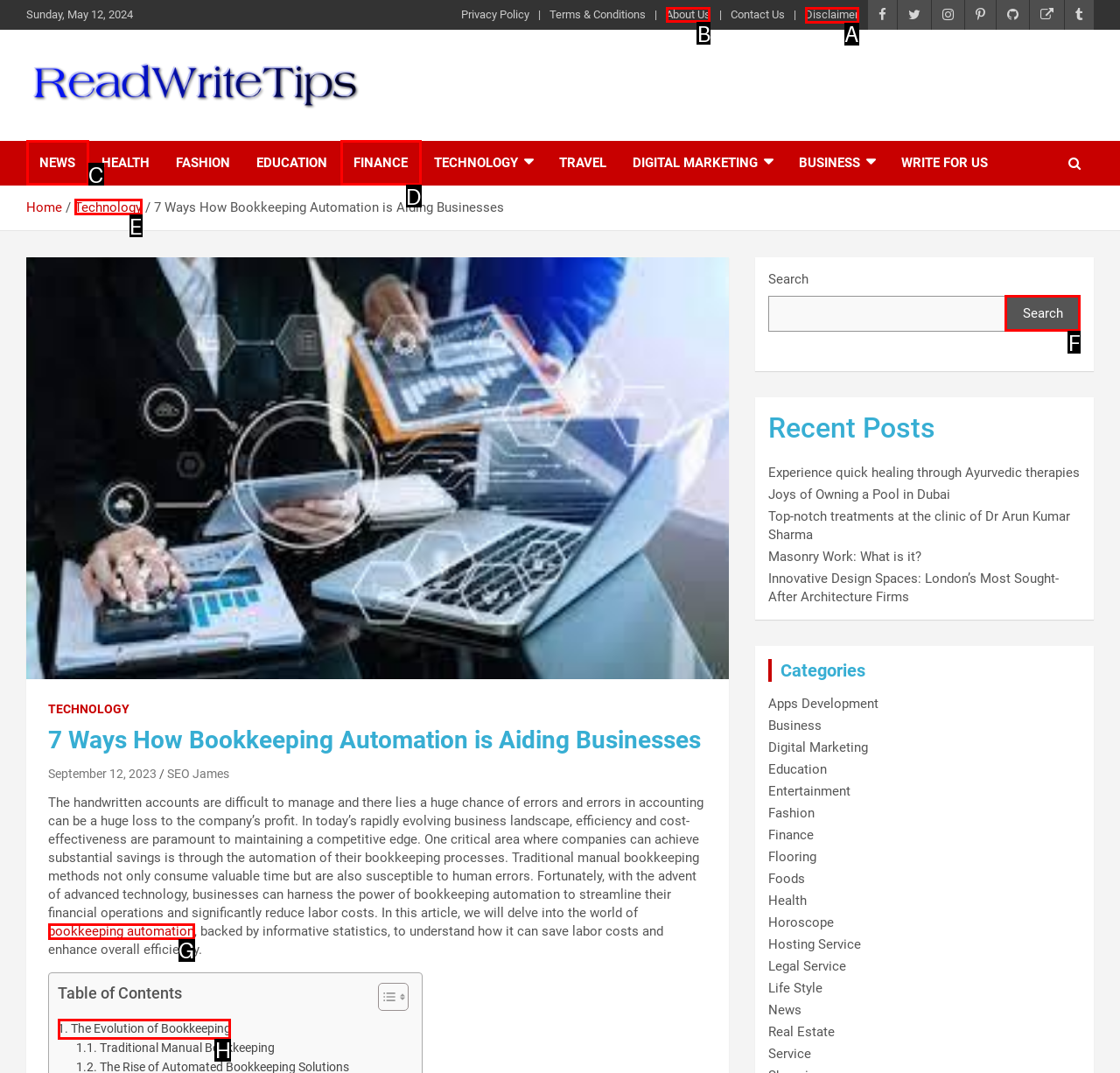Identify the correct UI element to click to achieve the task: click on University of Mary Washington Research and Creativity Day 2023.
Answer with the letter of the appropriate option from the choices given.

None